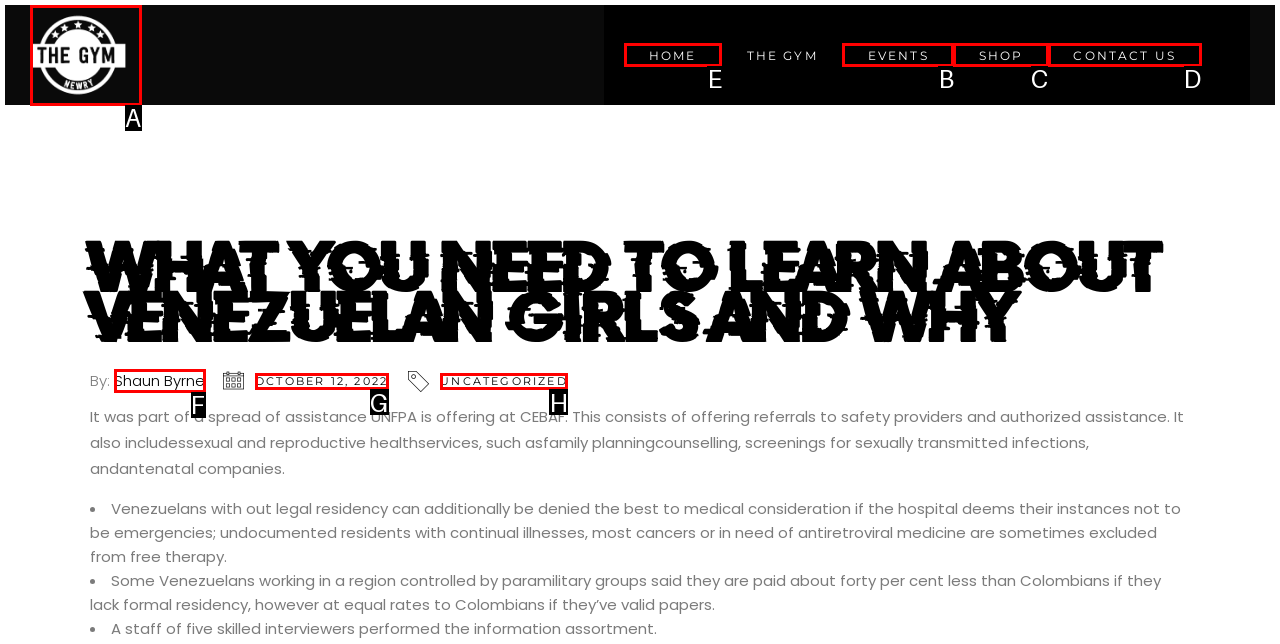For the given instruction: Click the HOME link, determine which boxed UI element should be clicked. Answer with the letter of the corresponding option directly.

E